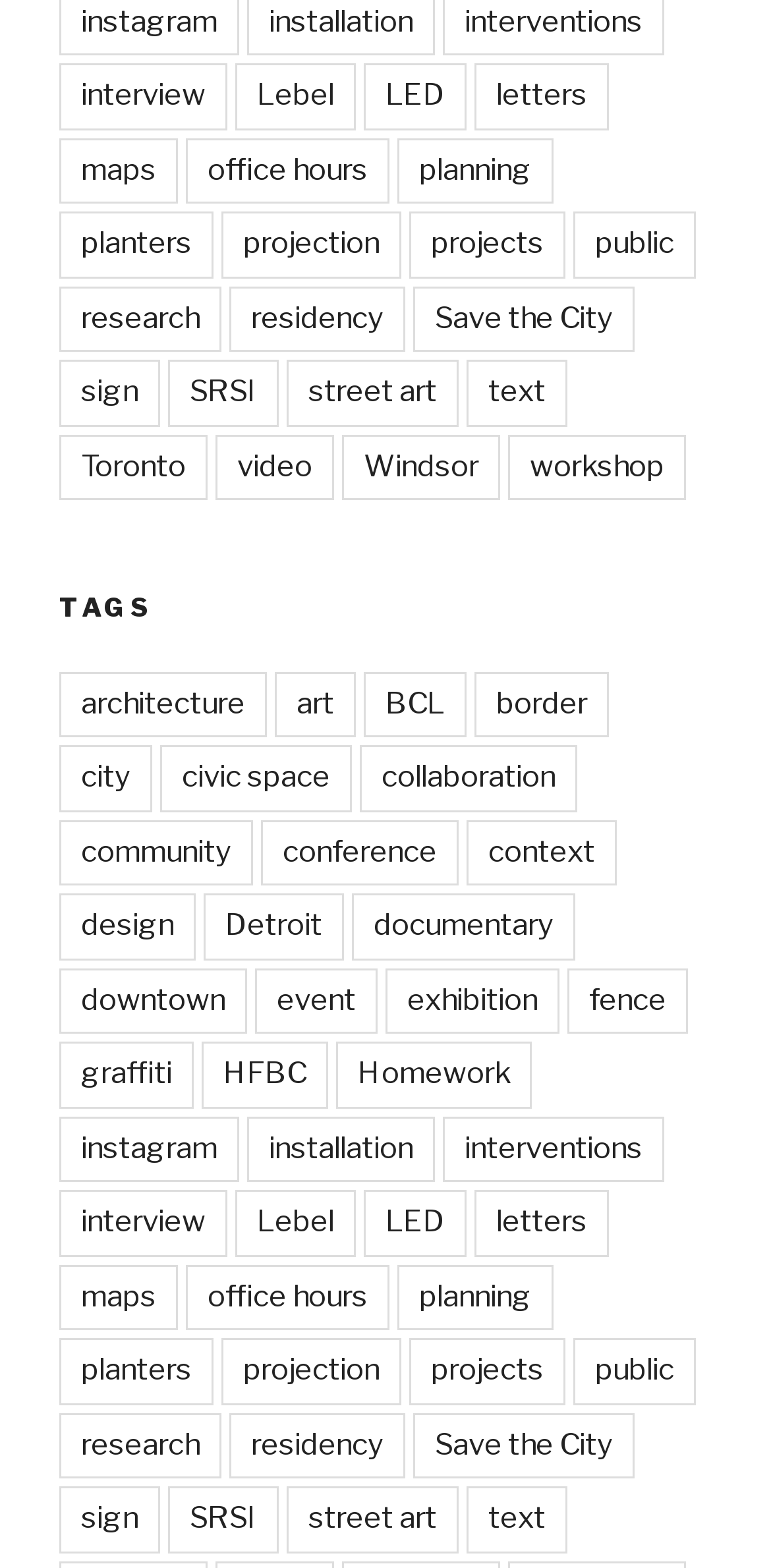Please identify the bounding box coordinates of the clickable element to fulfill the following instruction: "click on the link 'interview'". The coordinates should be four float numbers between 0 and 1, i.e., [left, top, right, bottom].

[0.077, 0.041, 0.295, 0.083]